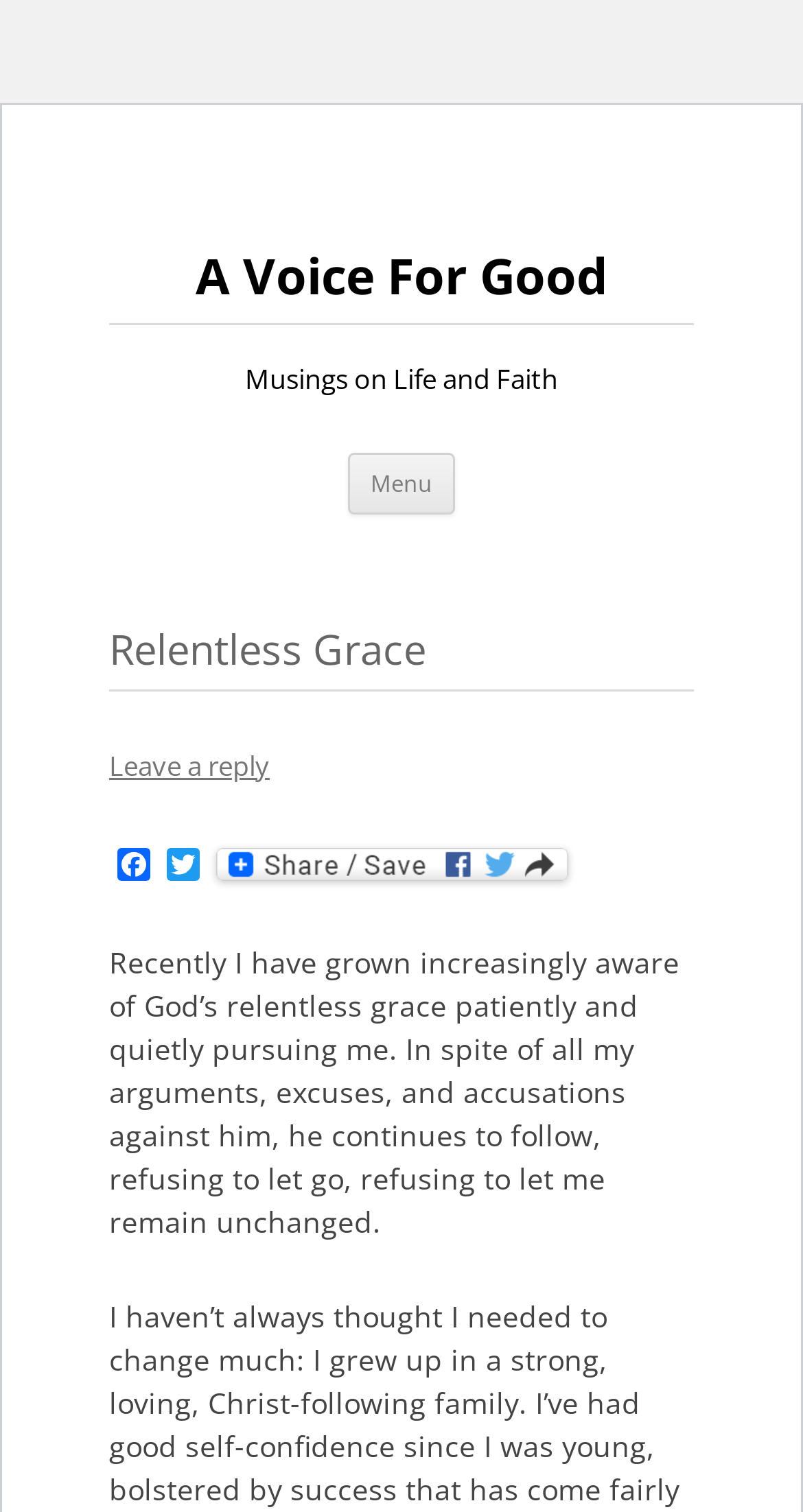What is the name of the blog?
Please ensure your answer is as detailed and informative as possible.

The name of the blog can be determined by looking at the heading element with the text 'Relentless Grace' which is a child of the root element.